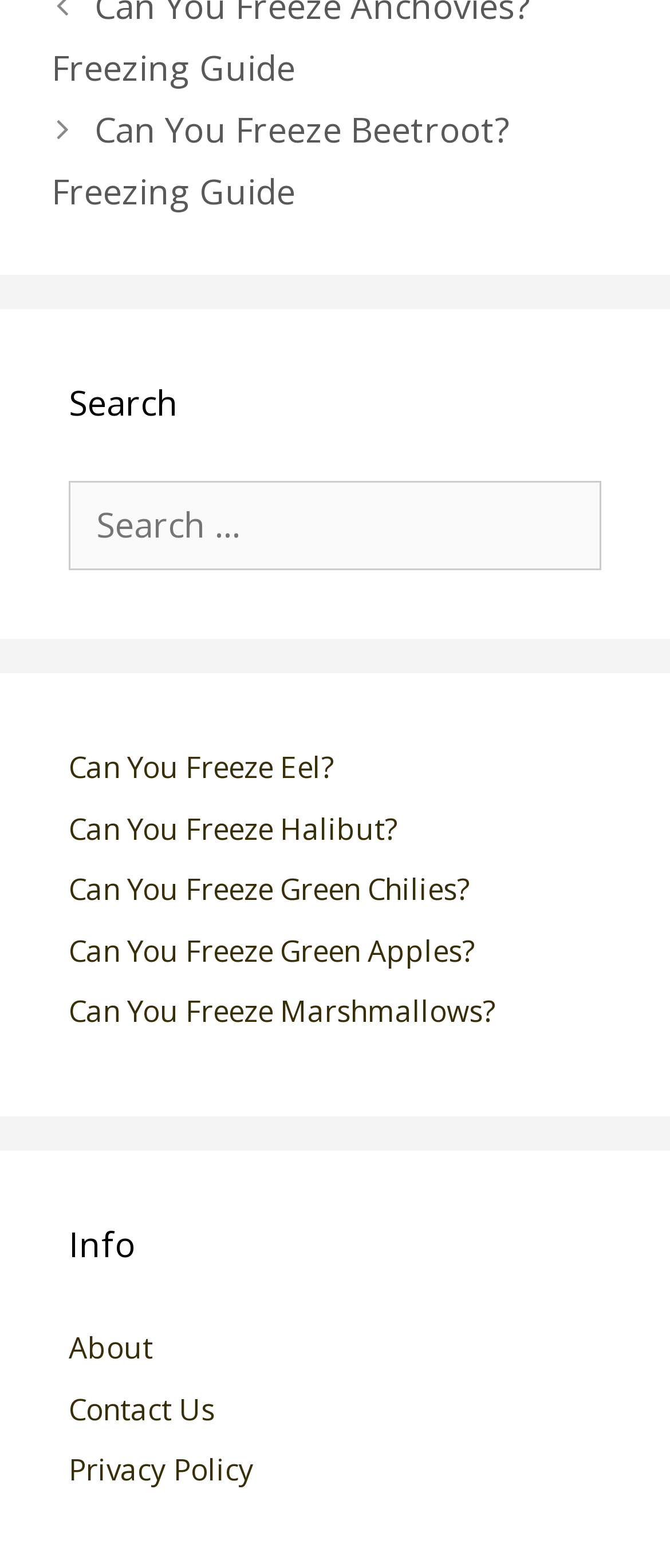Specify the bounding box coordinates of the element's area that should be clicked to execute the given instruction: "Search for something". The coordinates should be four float numbers between 0 and 1, i.e., [left, top, right, bottom].

[0.103, 0.307, 0.897, 0.364]